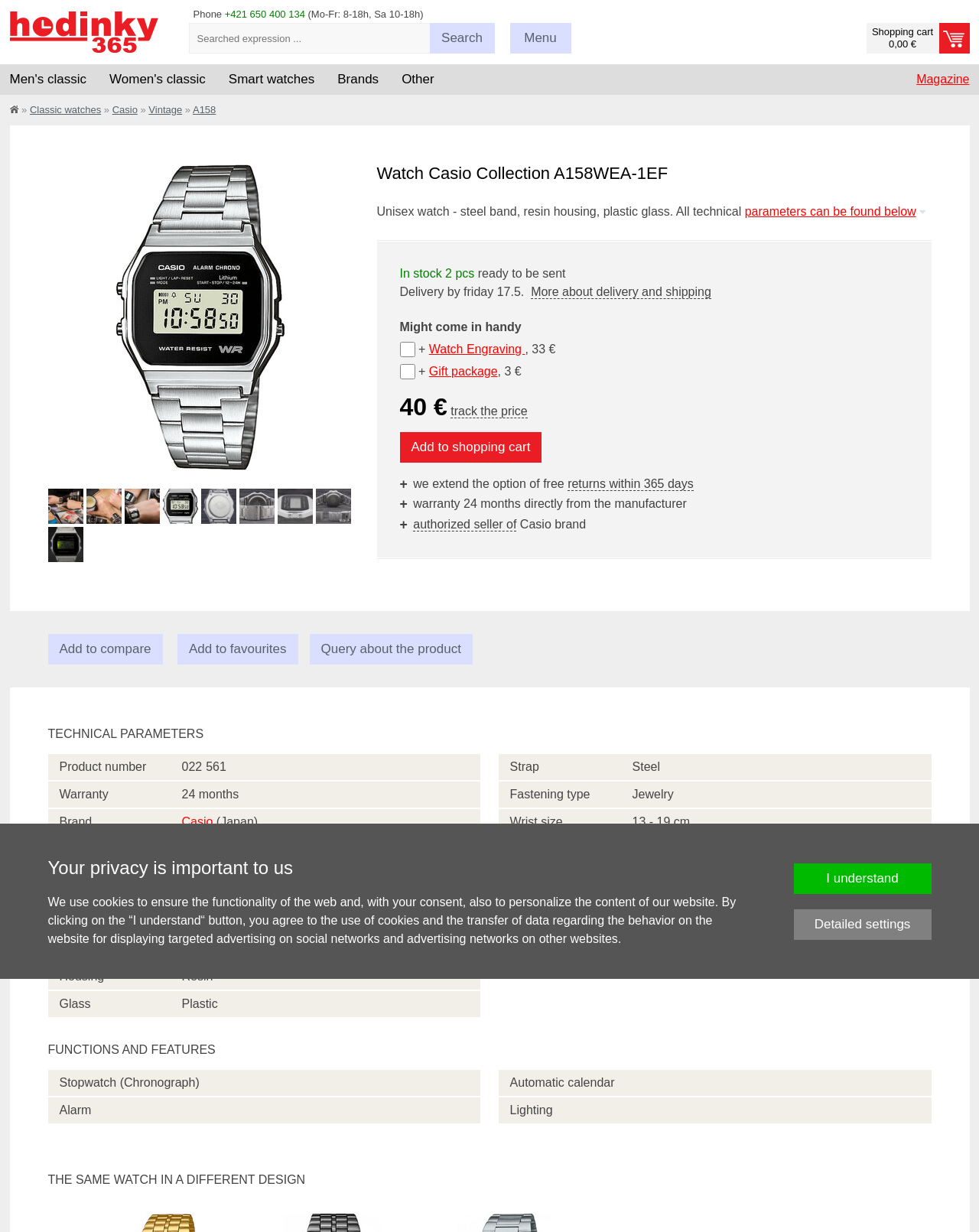Locate the primary headline on the webpage and provide its text.

Watch Casio Collection A158WEA-1EF